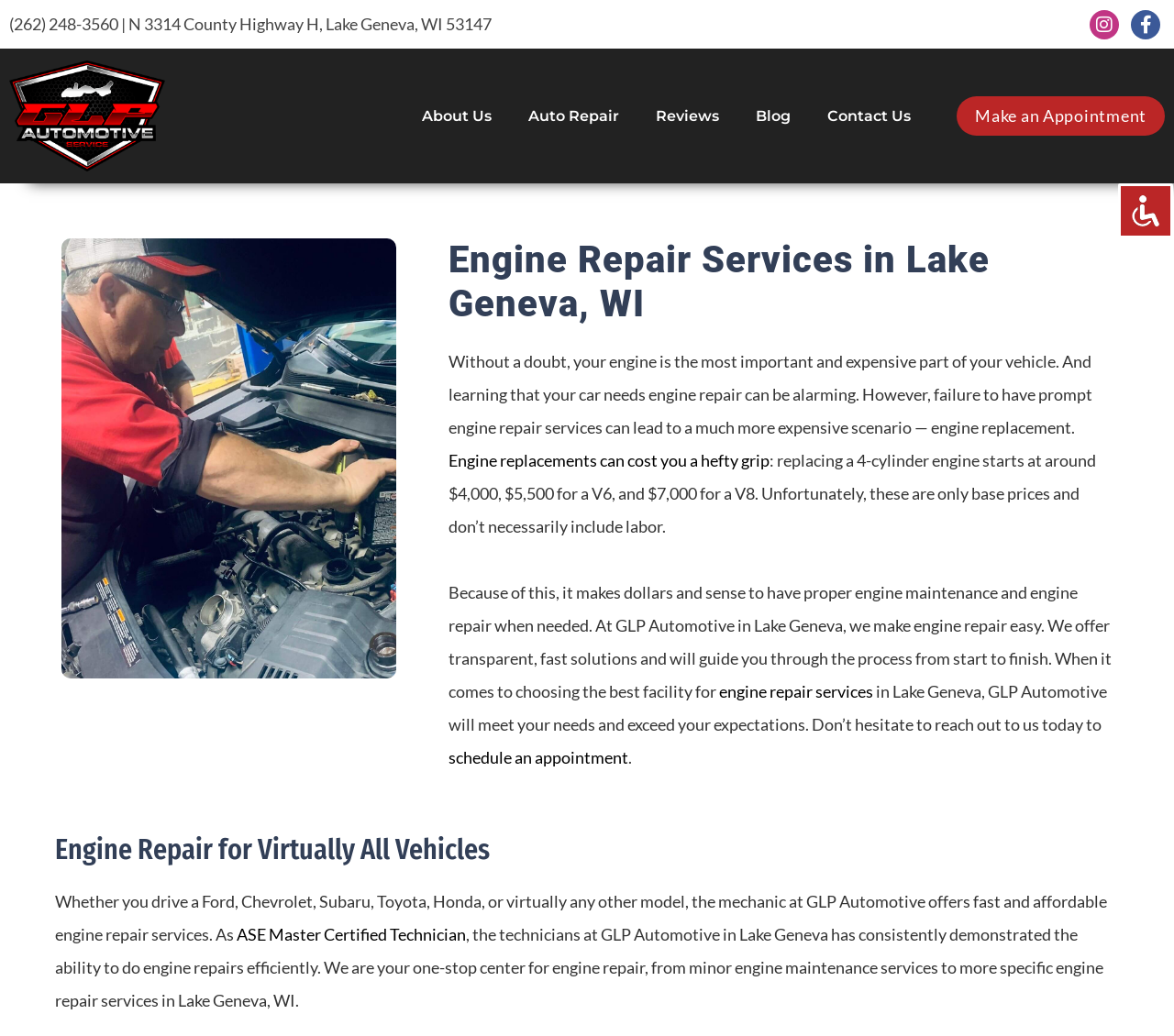What social media platforms does GLP Automotive have?
Please give a detailed and elaborate answer to the question based on the image.

I found the social media links by looking at the links at the top right corner of the webpage. There are two social media links, one for Instagram and one for Facebook.